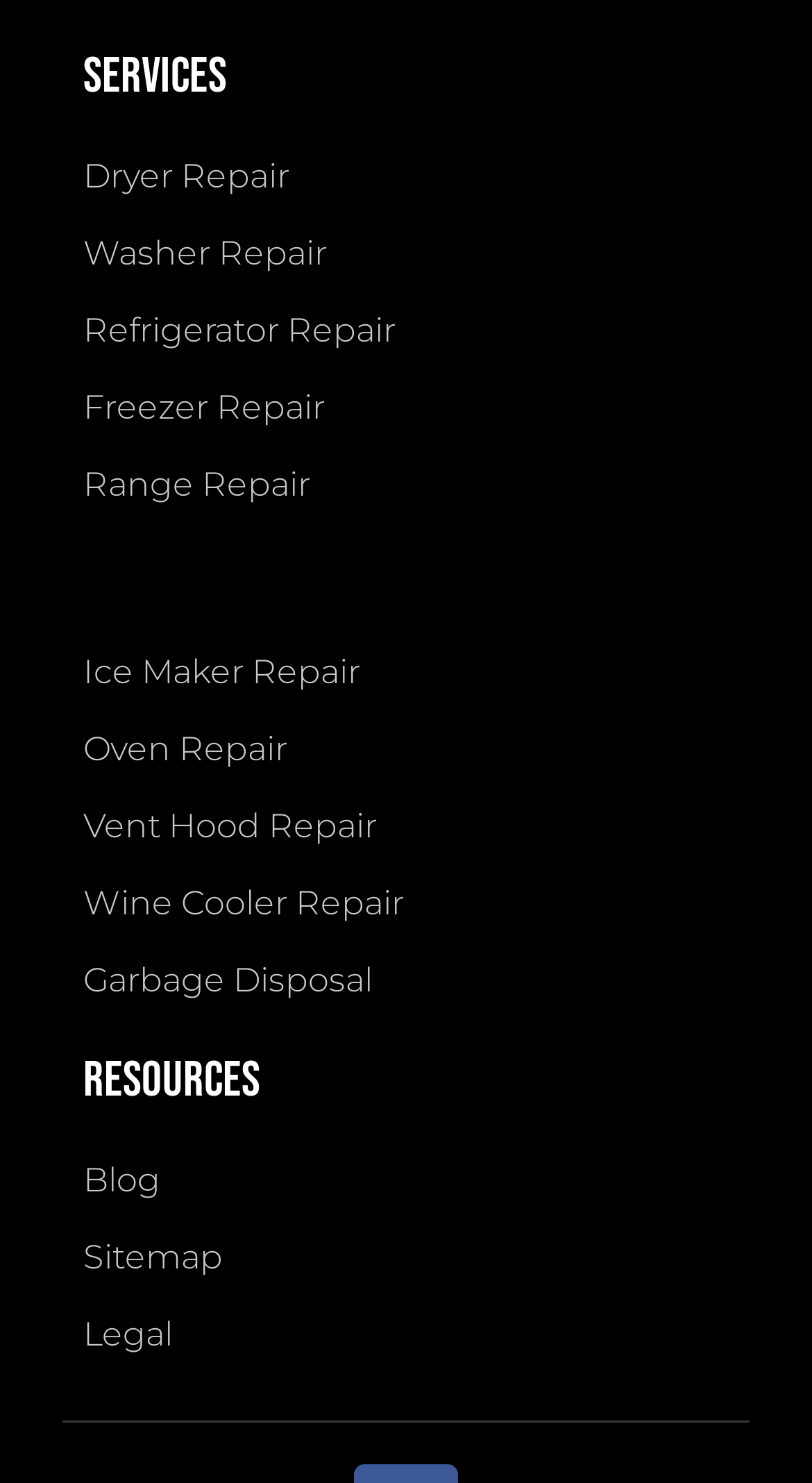Determine the bounding box coordinates in the format (top-left x, top-left y, bottom-right x, bottom-right y). Ensure all values are floating point numbers between 0 and 1. Identify the bounding box of the UI element described by: Washer Repair

[0.103, 0.148, 0.897, 0.193]